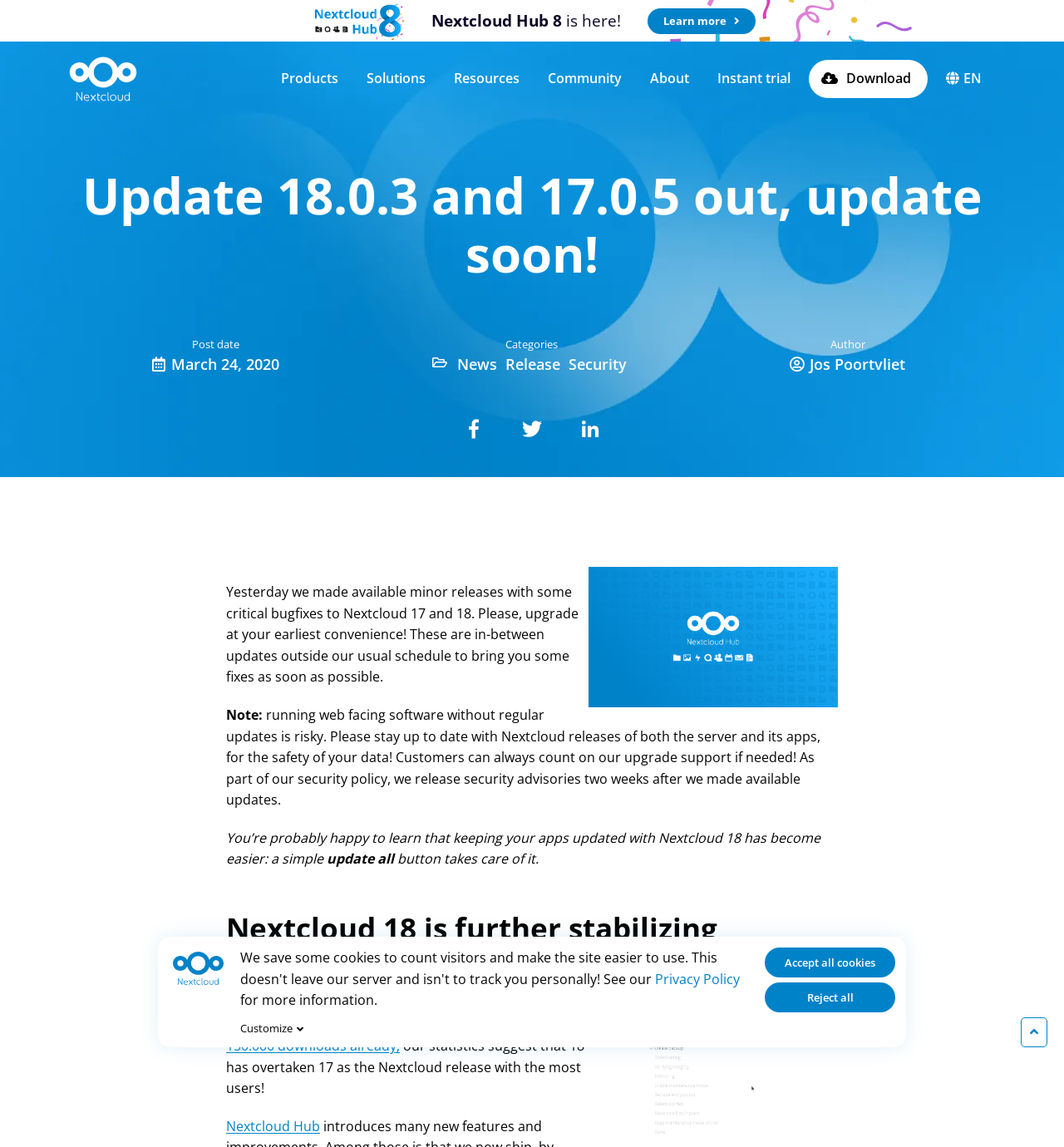Provide the text content of the webpage's main heading.

Update 18.0.3 and 17.0.5 out, update soon!